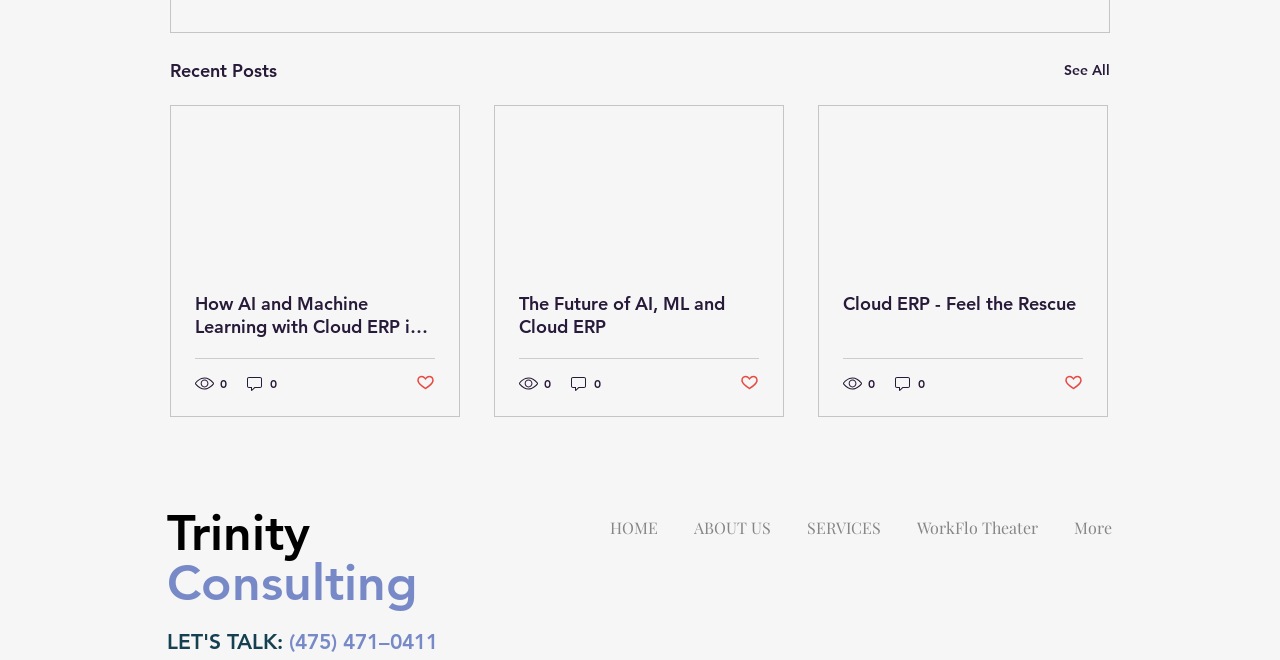Please answer the following question using a single word or phrase: 
What is the text of the heading above the 'See All' link?

Recent Posts